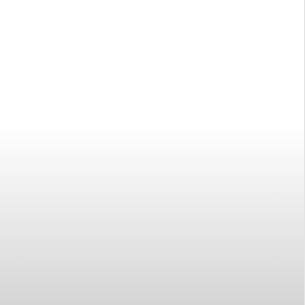What is the theme of the accompanying article?
Please look at the screenshot and answer in one word or a short phrase.

Street Art in Everyday Life